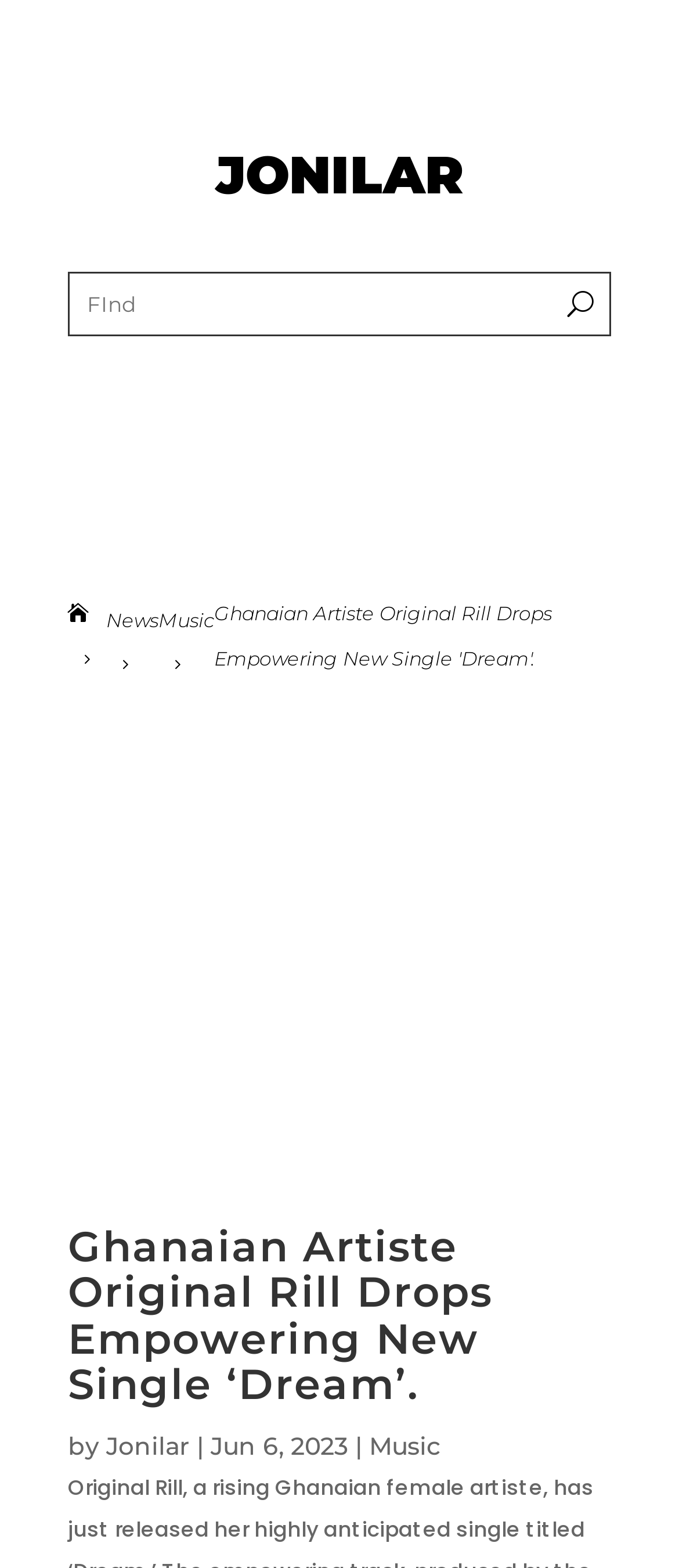Give a one-word or short phrase answer to this question: 
Who is the producer of the single?

Sky Beatz